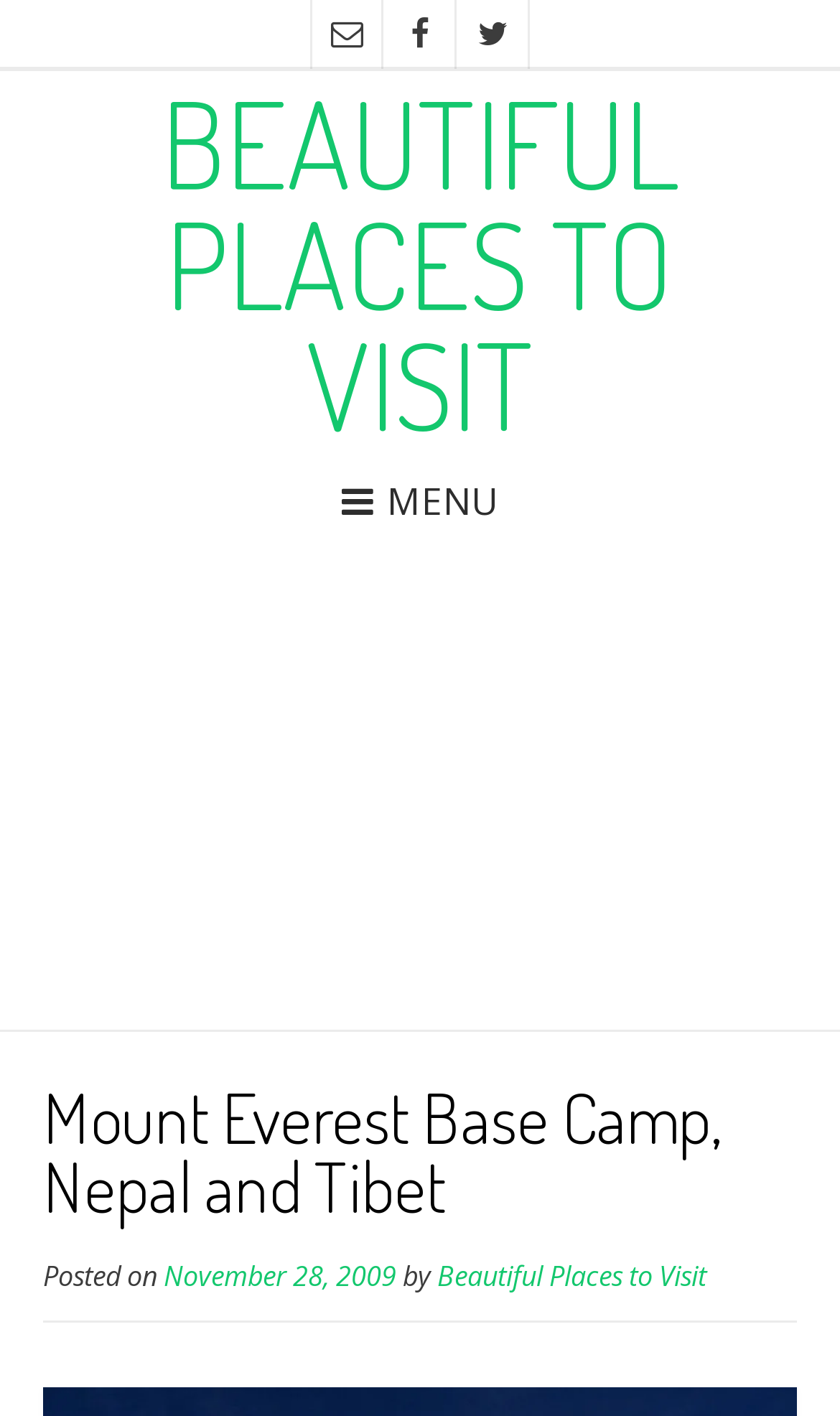Please give a succinct answer using a single word or phrase:
How many social media links are present?

3